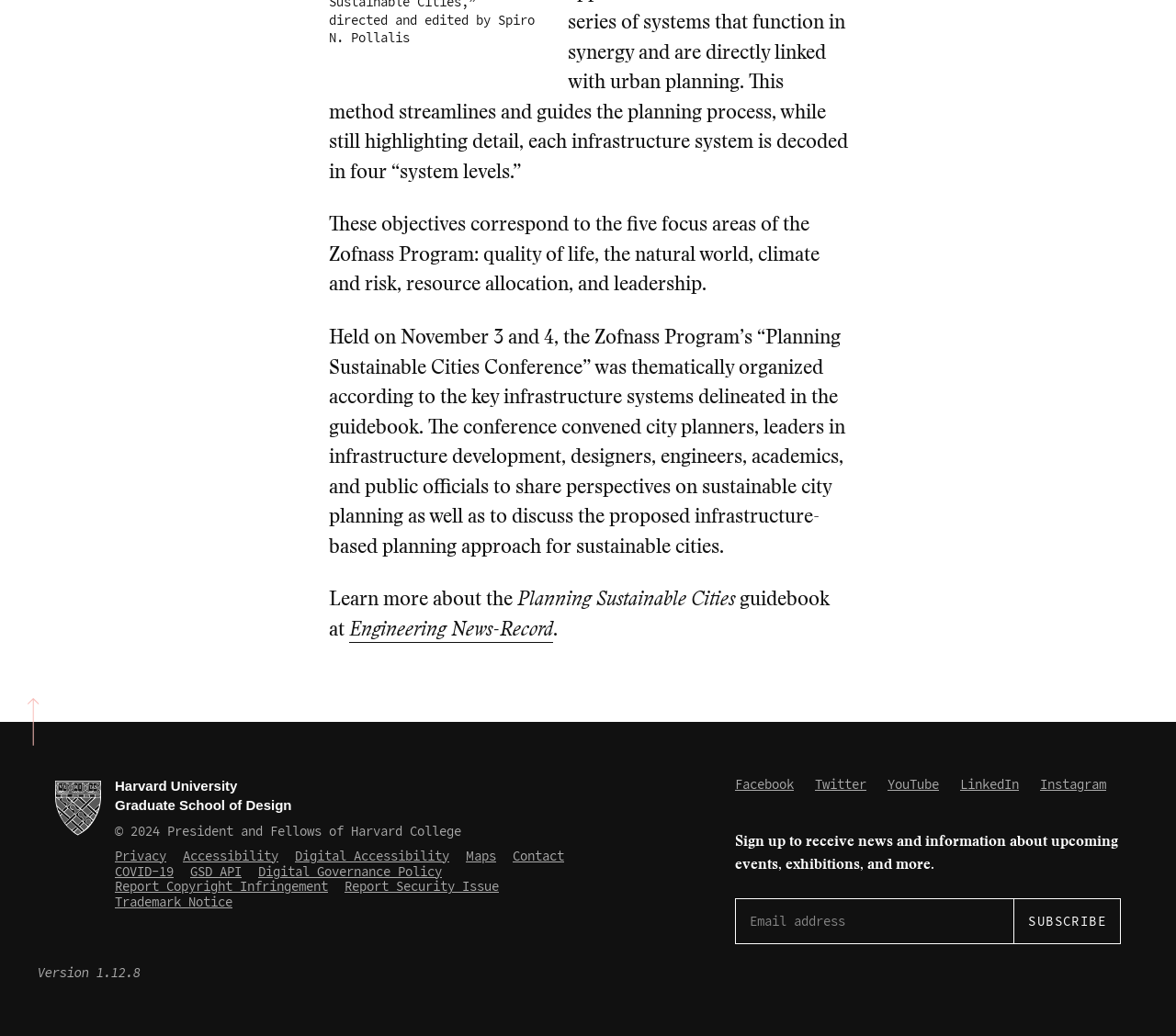Based on the description "Contact", find the bounding box of the specified UI element.

[0.436, 0.818, 0.48, 0.834]